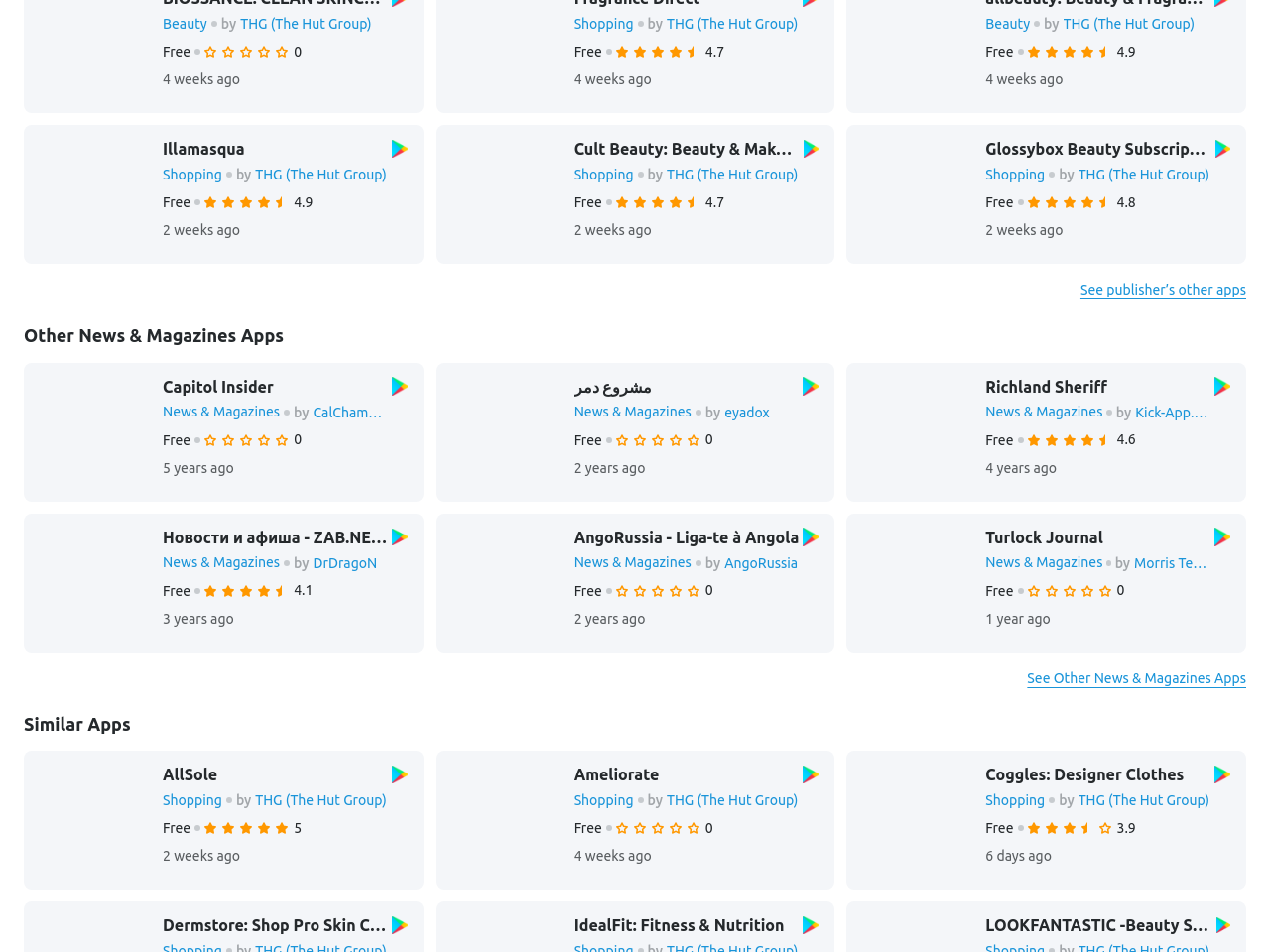Determine the bounding box for the UI element as described: "THG (The Hut Group)". The coordinates should be represented as four float numbers between 0 and 1, formatted as [left, top, right, bottom].

[0.189, 0.012, 0.293, 0.038]